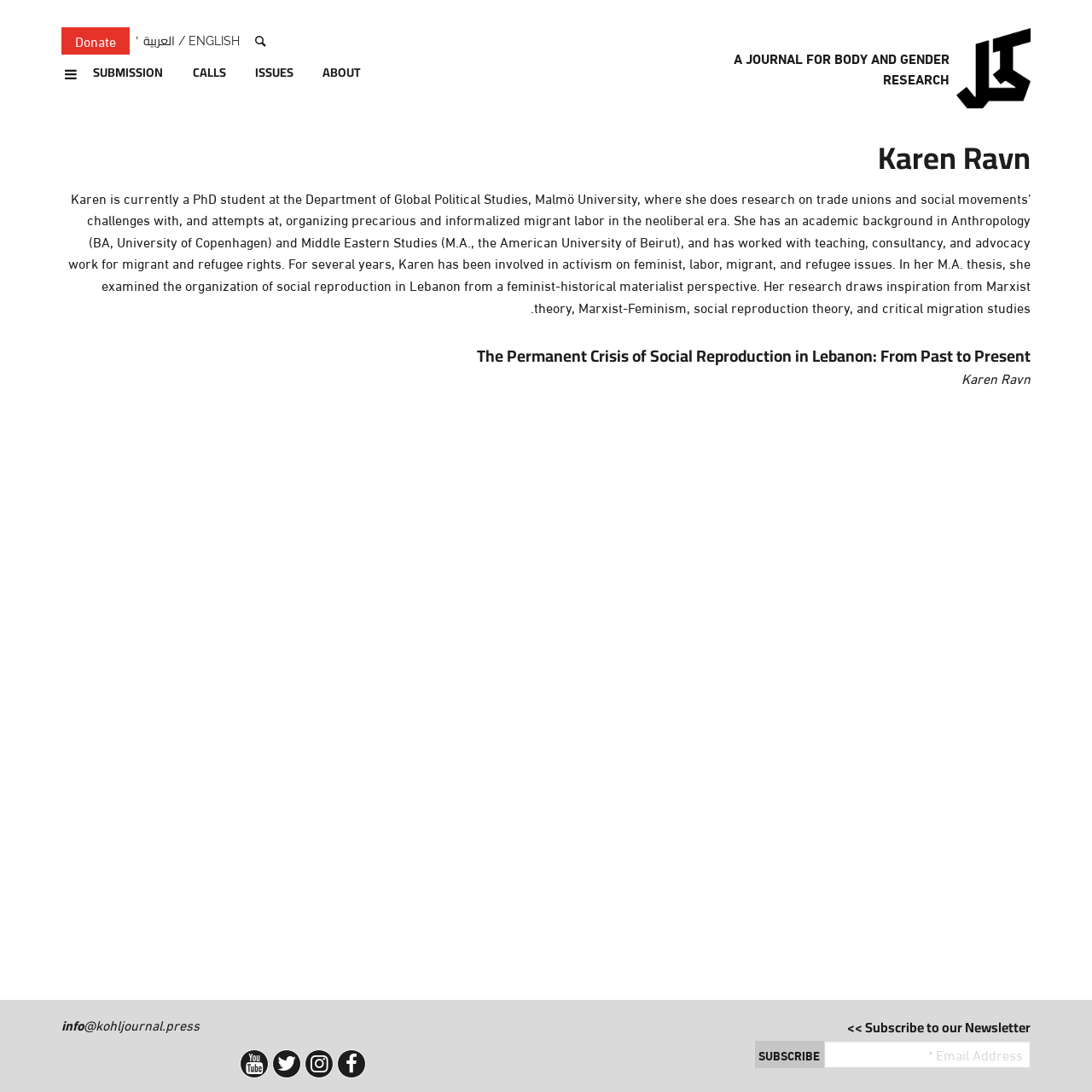Determine the bounding box coordinates of the clickable region to execute the instruction: "Click the Donate button". The coordinates should be four float numbers between 0 and 1, denoted as [left, top, right, bottom].

[0.056, 0.025, 0.119, 0.05]